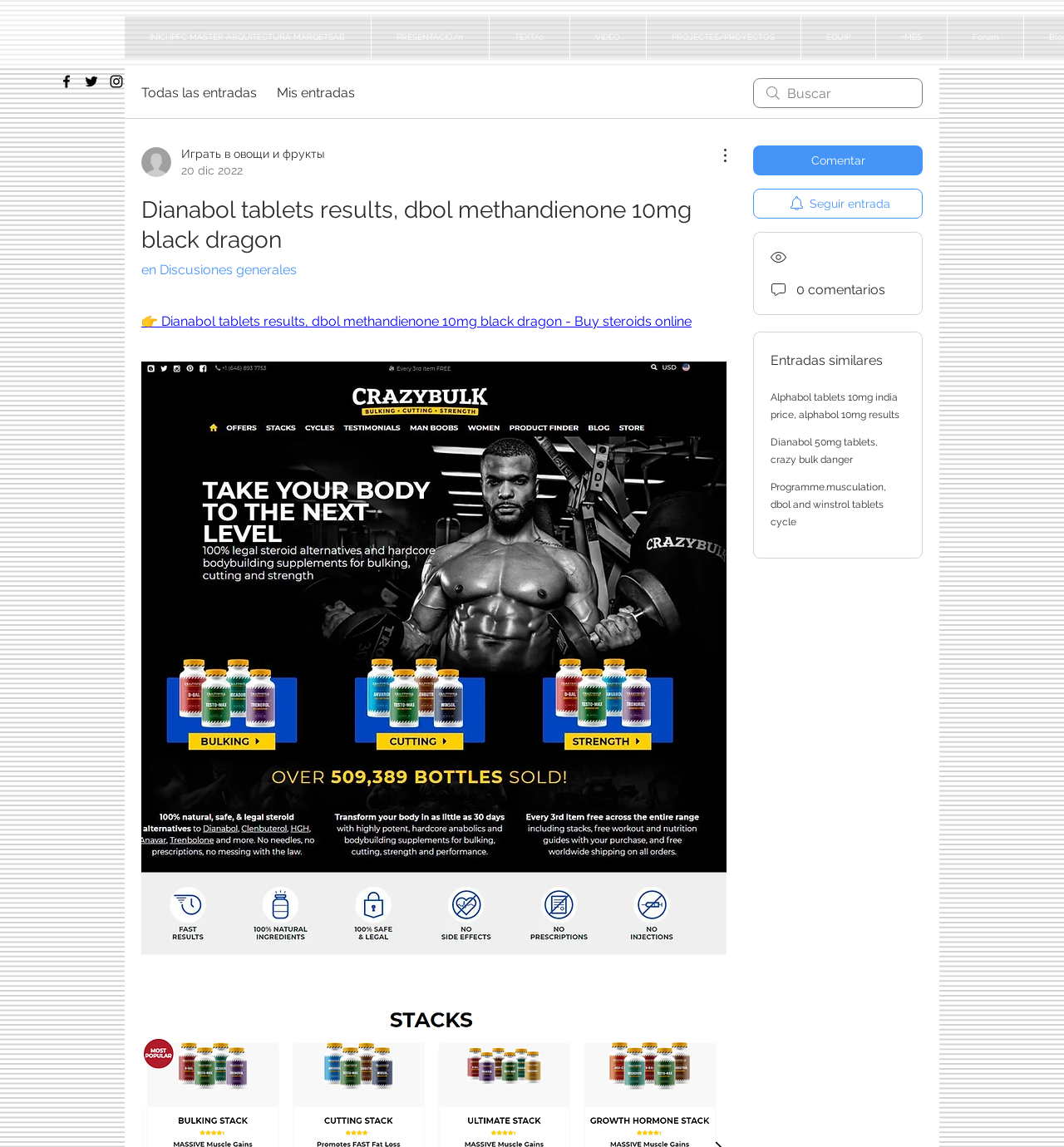Please locate the clickable area by providing the bounding box coordinates to follow this instruction: "Search for something".

[0.708, 0.068, 0.867, 0.094]